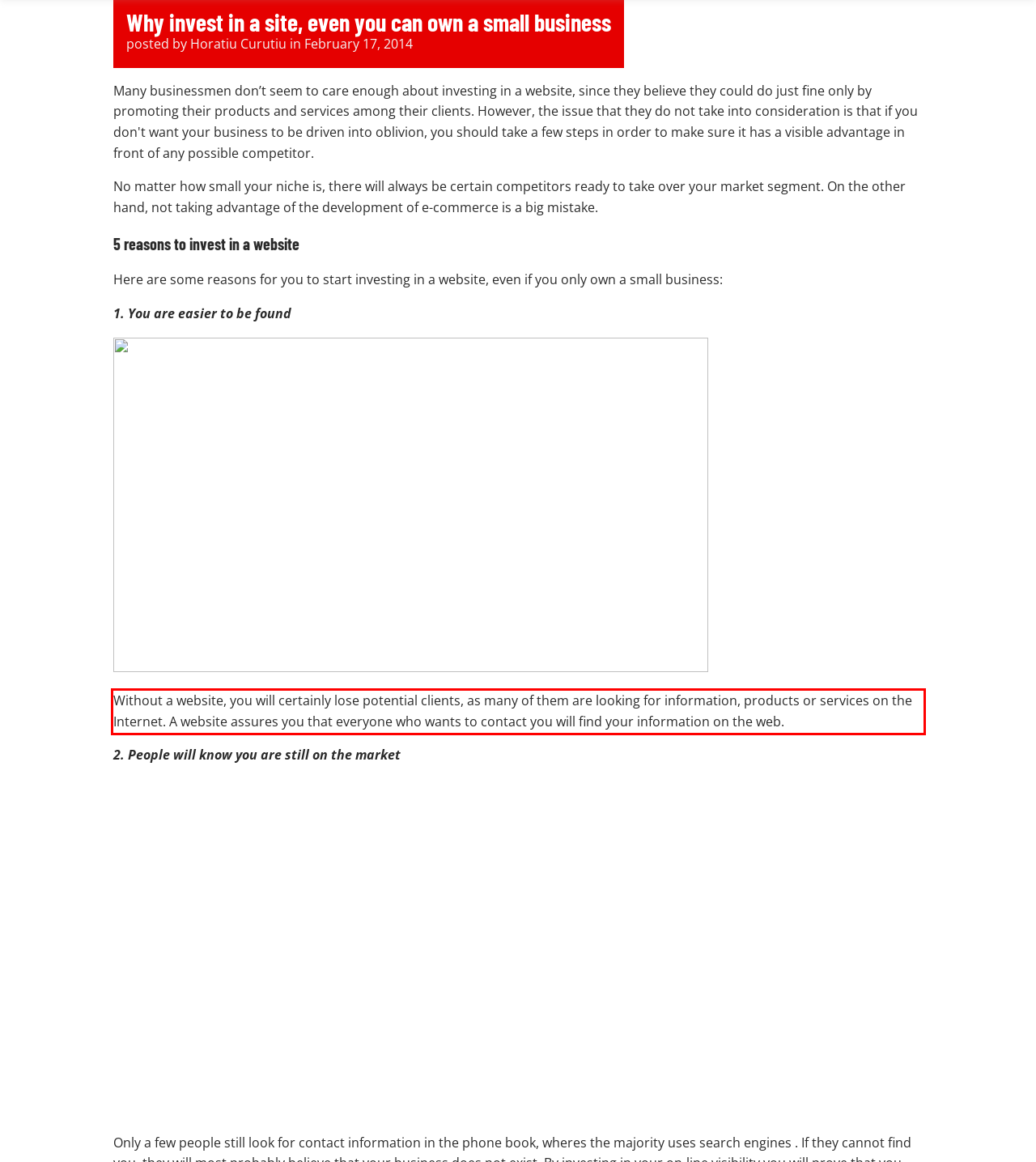Using the provided webpage screenshot, recognize the text content in the area marked by the red bounding box.

Without a website, you will certainly lose potential clients, as many of them are looking for information, products or services on the Internet. A website assures you that everyone who wants to contact you will find your information on the web.